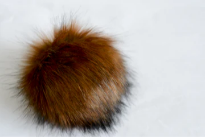Offer an in-depth caption for the image presented.

This image showcases a fluffy pom-pom in a rich chestnut color, characterized by its soft, textured fur and a natural gradient that transitions to darker shades toward the base. The pom-pom appears rounded and voluminous, perfect for adding a touch of warmth and style to various accessories, such as hats, bags, or keychains. This particular pom-pom is featured within a collection labeled "Chestnut," indicating its unique color and appeal. Ideal for both crafting enthusiasts and fashion lovers, this item exemplifies the playful elegance that poms are known for.